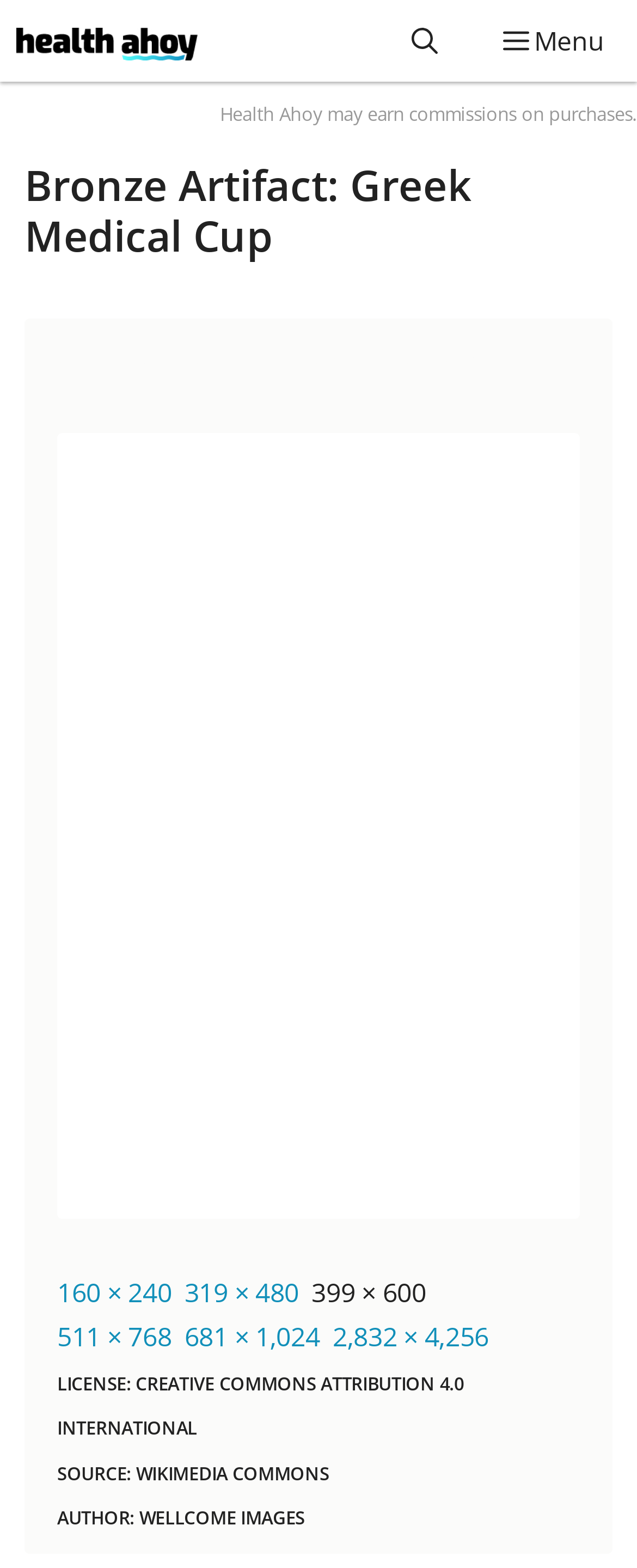Locate the bounding box coordinates of the clickable part needed for the task: "click the 'Ancient Greek Bronze Medical Cup' link".

[0.09, 0.276, 0.91, 0.777]